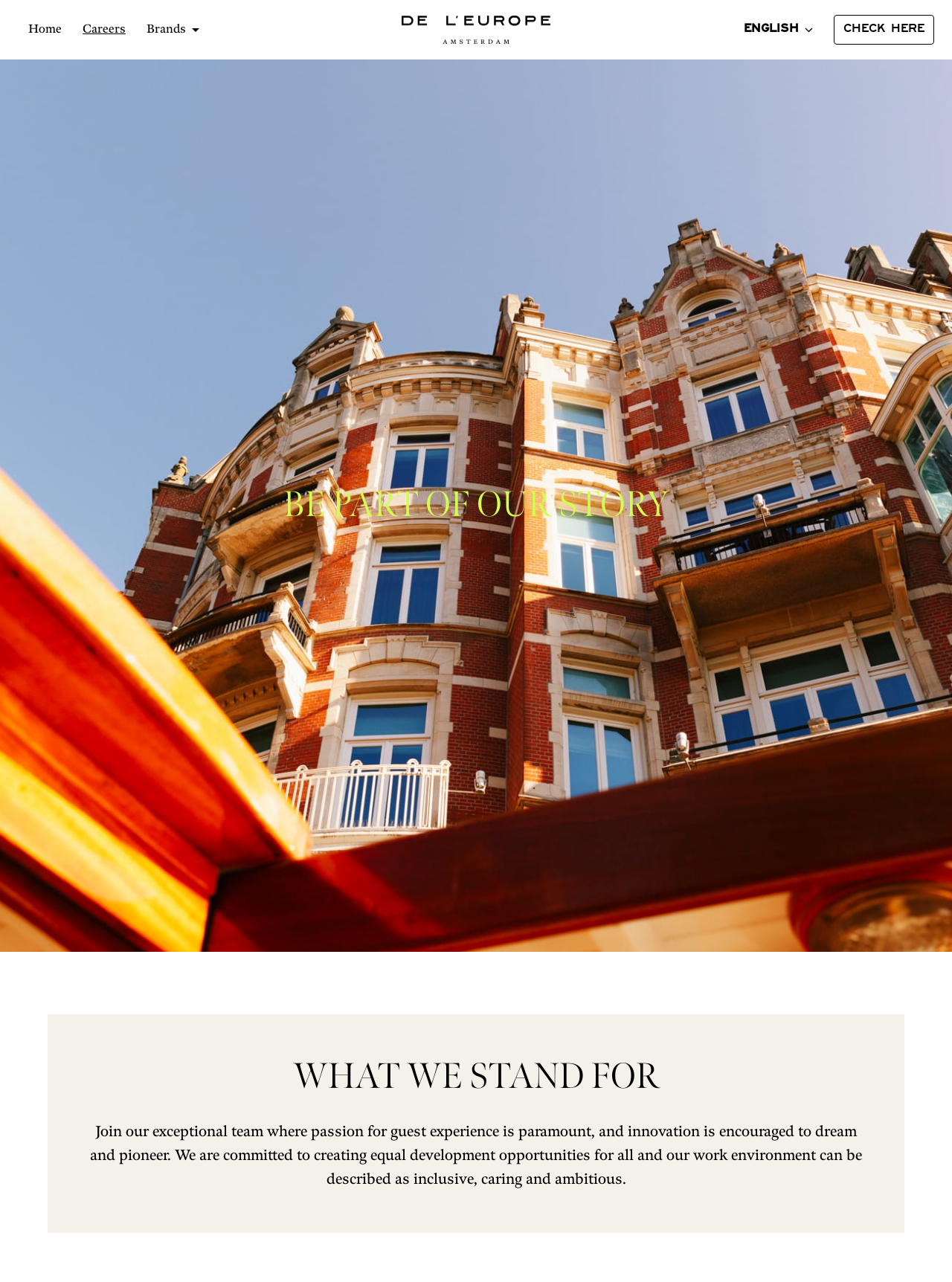Analyze the image and answer the question with as much detail as possible: 
What is the language of the webpage?

I found a button with the text 'English', which suggests that the language of the webpage is English. This button also has a popup menu, indicating that the language can be changed.